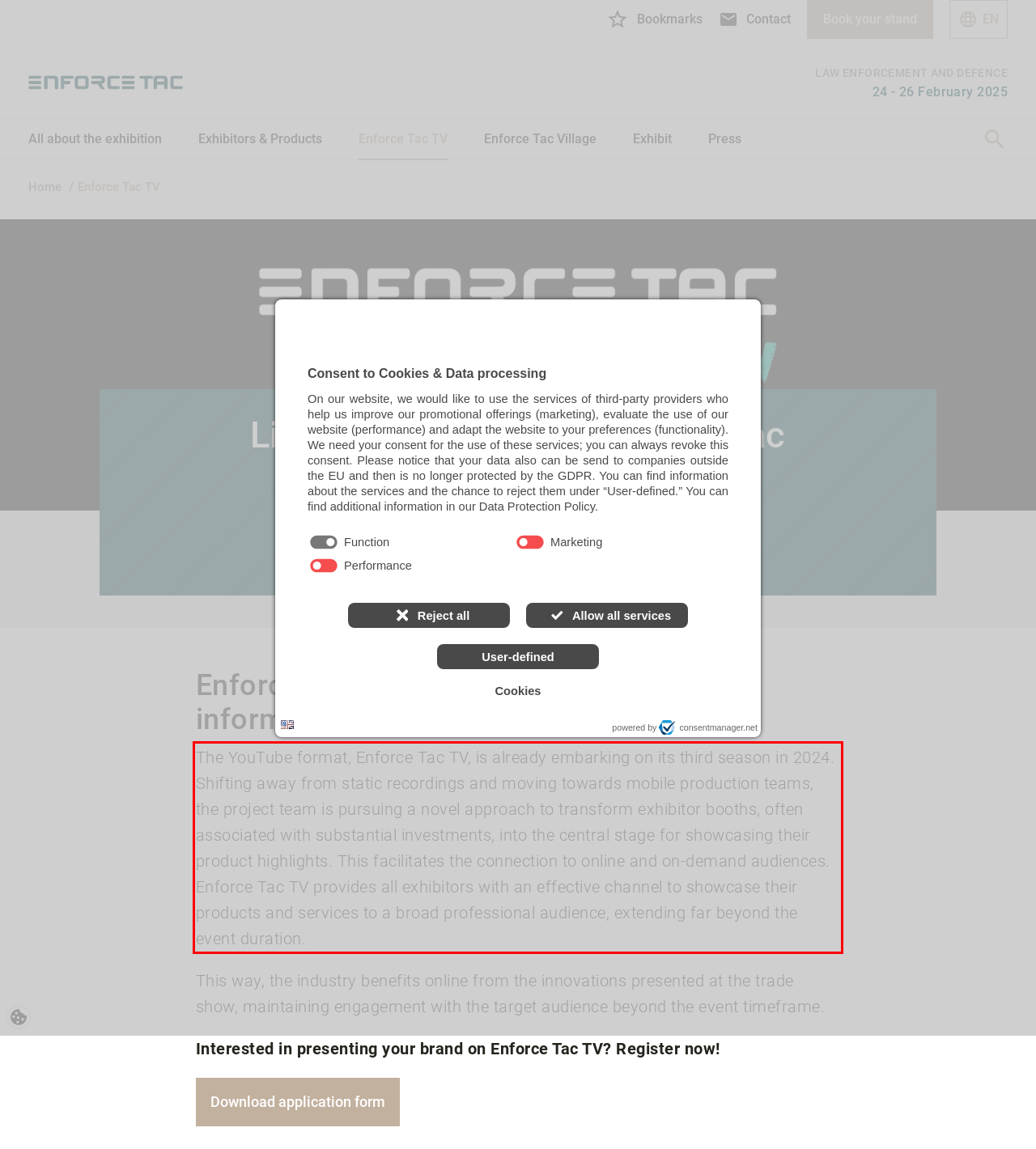You are provided with a screenshot of a webpage that includes a UI element enclosed in a red rectangle. Extract the text content inside this red rectangle.

The YouTube format, Enforce Tac TV, is already embarking on its third season in 2024. Shifting away from static recordings and moving towards mobile production teams, the project team is pursuing a novel approach to transform exhibitor booths, often associated with substantial investments, into the central stage for showcasing their product highlights. This facilitates the connection to online and on-demand audiences. Enforce Tac TV provides all exhibitors with an effective channel to showcase their products and services to a broad professional audience, extending far beyond the event duration.